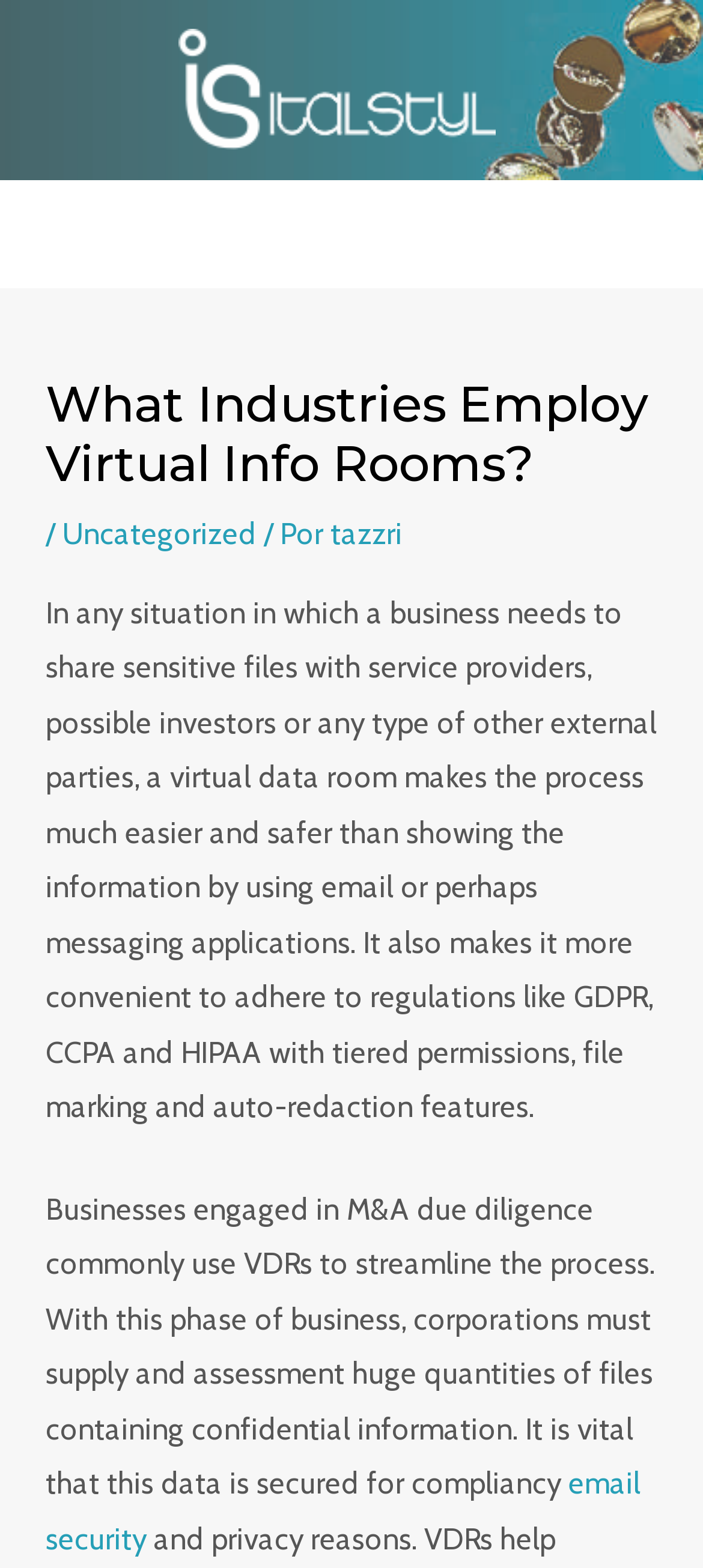What regulations can be adhered to with virtual data rooms?
Please provide an in-depth and detailed response to the question.

The webpage mentions that virtual data rooms make it more convenient to adhere to regulations like GDPR, CCPA, and HIPAA with tiered permissions, file marking, and auto-redaction features.